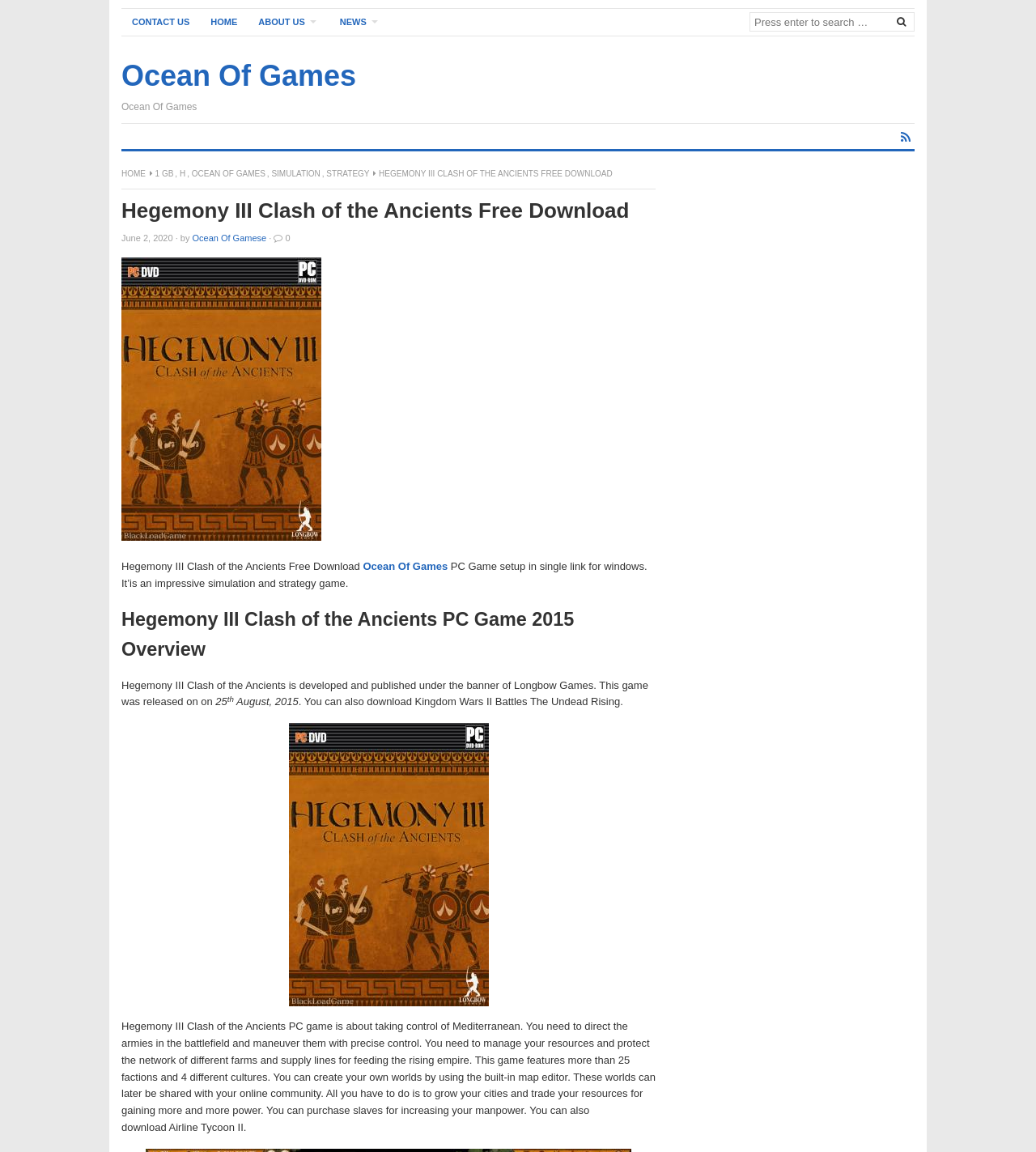Provide an in-depth caption for the elements present on the webpage.

The webpage is about downloading a PC game called Hegemony III Clash of the Ancients. At the top, there are four links: "CONTACT US", "HOME", "ABOUT US", and "NEWS", aligned horizontally. Next to them is a search bar with a magnifying glass icon. Below the search bar, there is a heading "Ocean Of Games" with a link to the same name. 

On the left side, there is a vertical menu with links to "HOME", "1 GB", "H", "OCEAN OF GAMES", "SIMULATION", "STRATEGY", and "HEGEMONY III CLASH OF THE ANCIENTS FREE DOWNLOAD". 

The main content of the webpage is divided into sections. The first section has a heading "Hegemony III Clash of the Ancients Free Download" with a time stamp "June 2, 2020" and the author "Ocean Of Games". Below the heading, there is an image of the game, followed by a brief description of the game. 

The next section has a heading "Hegemony III Clash of the Ancients PC Game 2015 Overview" and provides more details about the game, including its developer, publisher, and release date. There is also a description of the gameplay, mentioning the need to control armies, manage resources, and protect supply lines. The section also mentions the game's features, such as the ability to create custom worlds and share them online. 

Throughout the webpage, there are several links to other games, including "Kingdom Wars II Battles The Undead Rising" and "Airline Tycoon II". There are also two images of the game, one at the top and one at the bottom of the page.